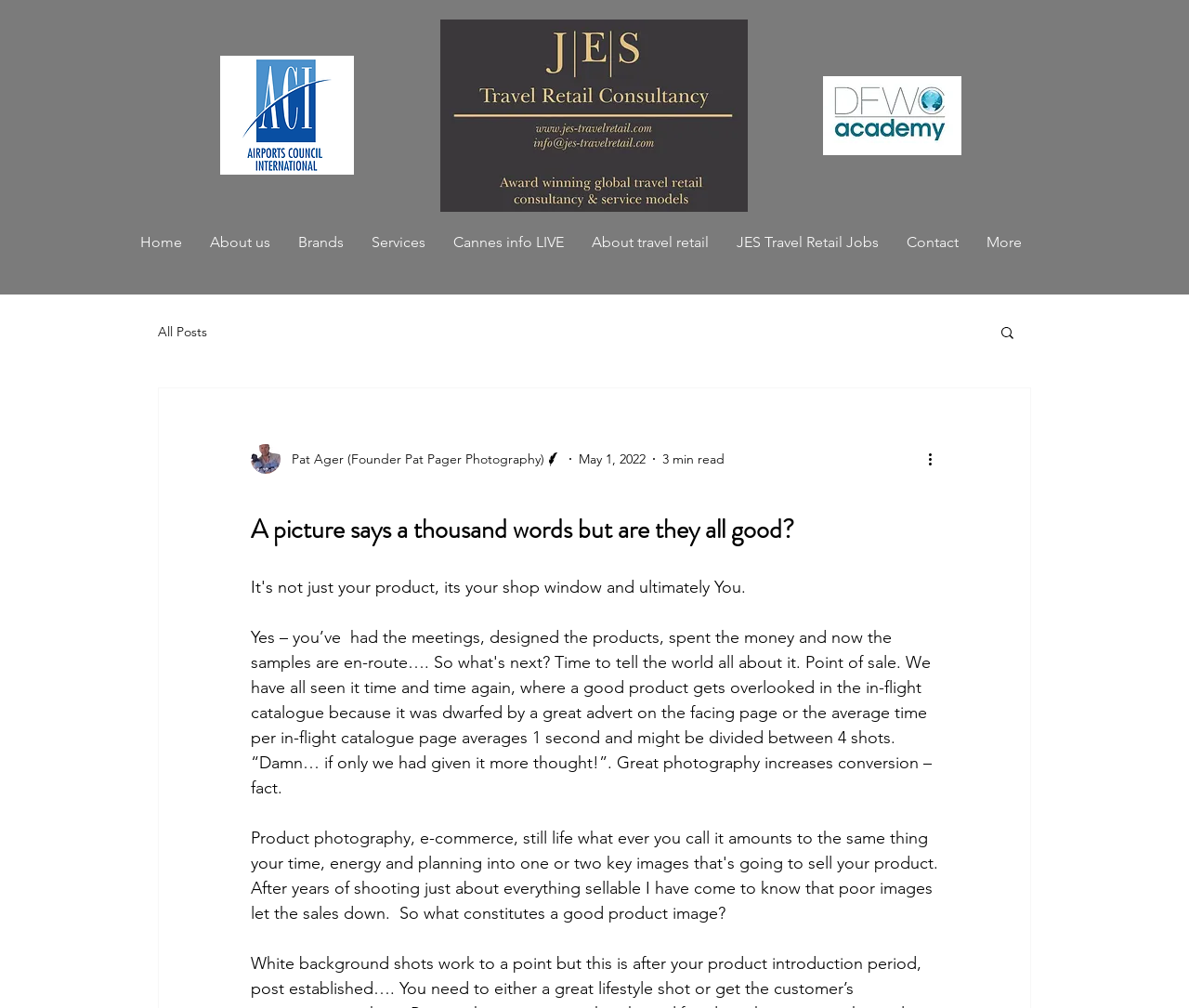Give a full account of the webpage's elements and their arrangement.

This webpage appears to be a blog or article page, with a prominent heading that reads "A picture says a thousand words but are they all good?" situated near the top center of the page. 

At the top left, there is a navigation menu labeled "Site" that contains several links, including "Home", "About us", "Brands", "Services", and others, stretching across the top of the page. 

To the right of the navigation menu, there are three images: the JESTRC logo, an image labeled "DFW.JPG", and the Airports-Council-International-Logo. 

Below the navigation menu, there is a secondary navigation section labeled "blog" that contains a link to "All Posts" and a search button with a magnifying glass icon. 

The main content of the page is an article written by "Pat Ager (Founder Pat Pager Photography)" with a profile picture of the writer displayed above the article title. The article is dated "May 1, 2022" and has a estimated reading time of "3 min read". 

There is a "More actions" button at the bottom right of the article, which may provide additional options for the reader.